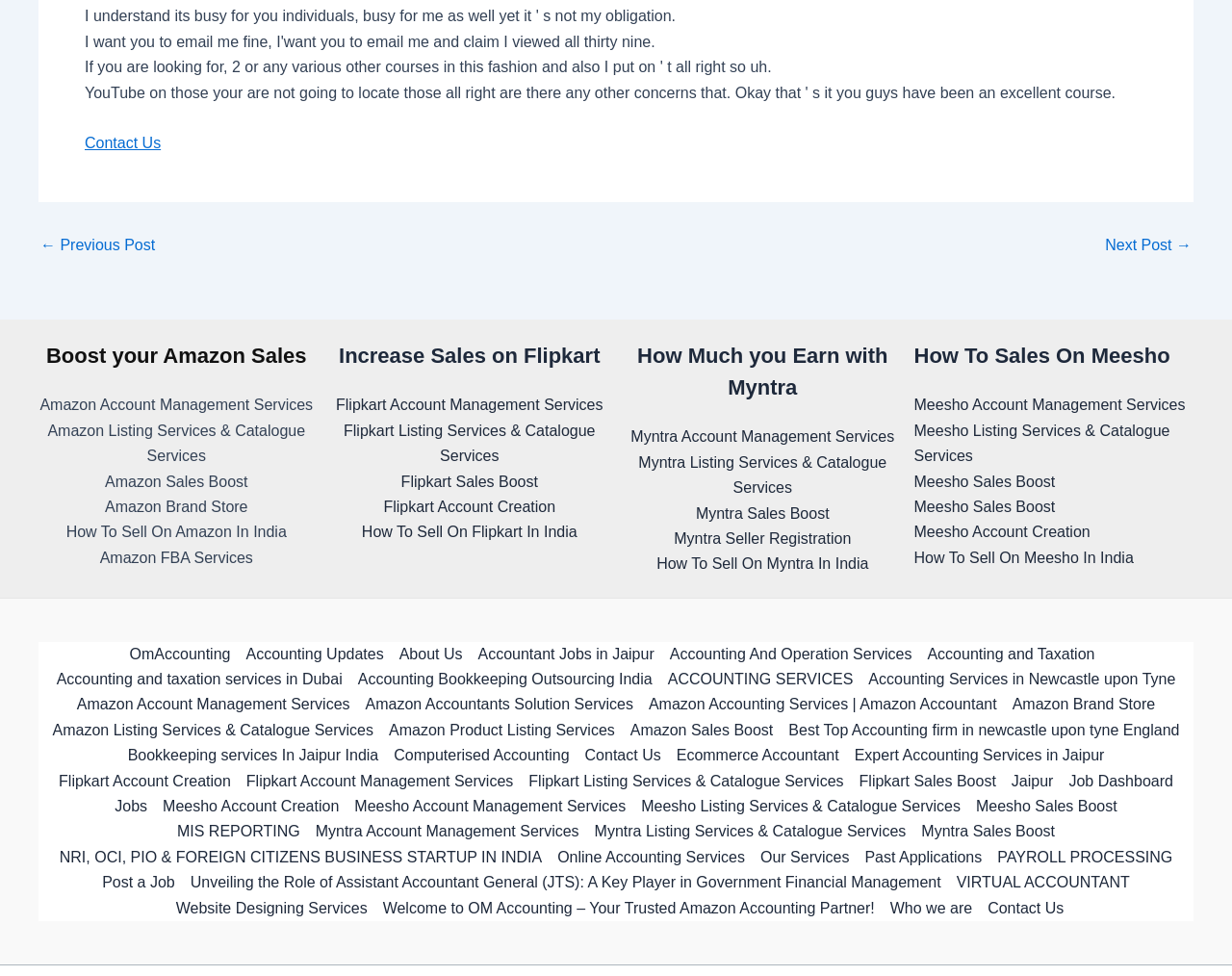Please locate the bounding box coordinates for the element that should be clicked to achieve the following instruction: "Search for something". Ensure the coordinates are given as four float numbers between 0 and 1, i.e., [left, top, right, bottom].

None